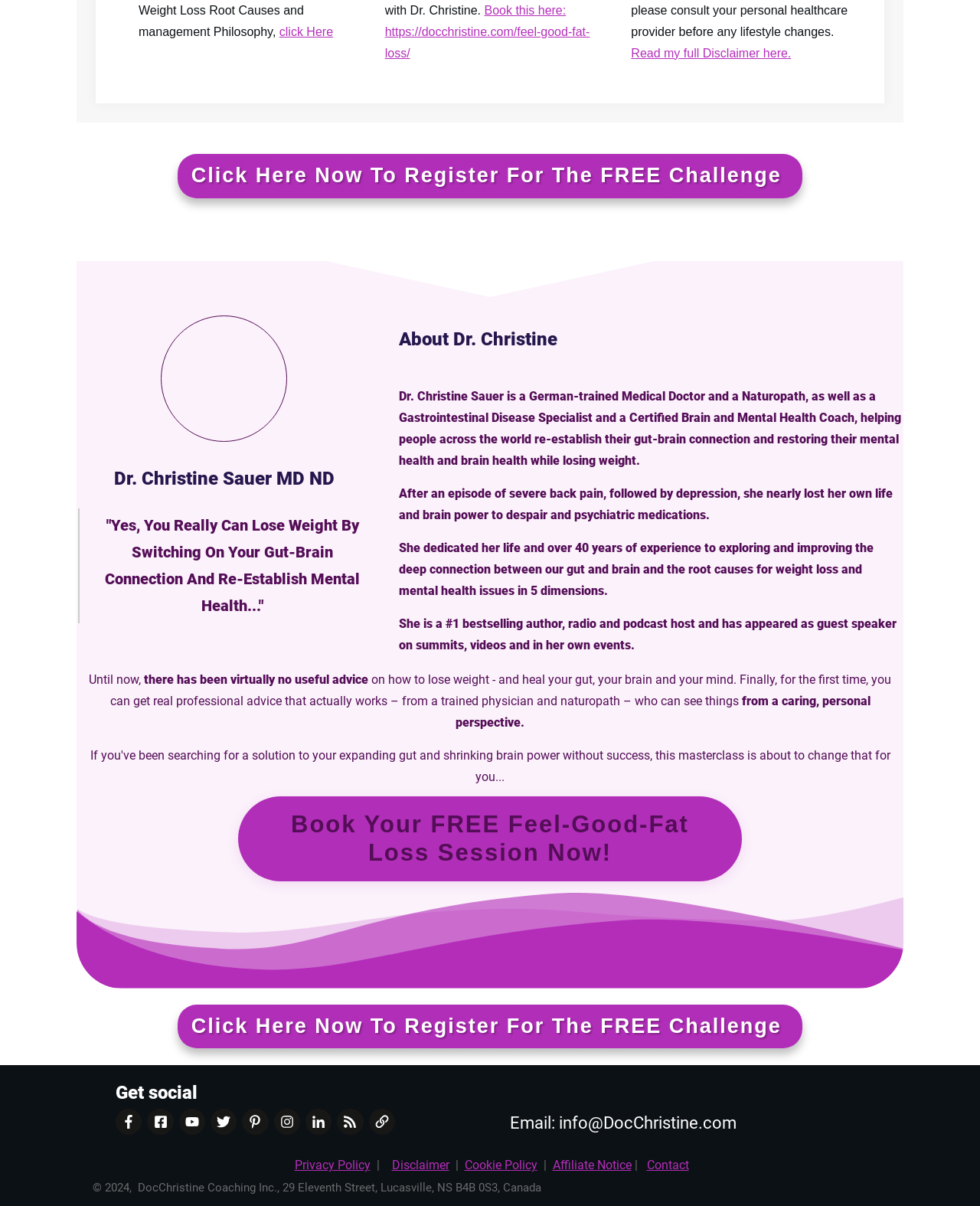Please find the bounding box coordinates of the section that needs to be clicked to achieve this instruction: "Read the disclaimer".

[0.644, 0.039, 0.807, 0.049]